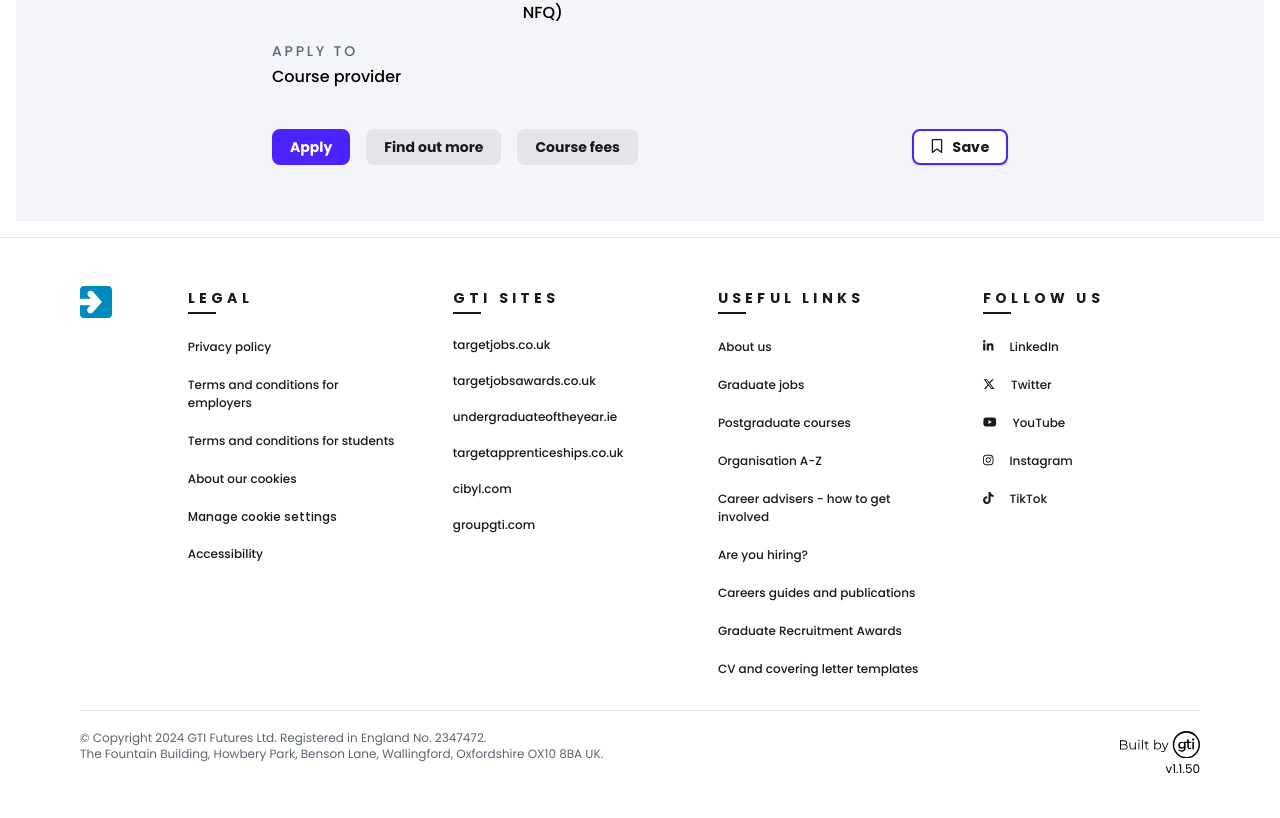Locate the bounding box coordinates of the region to be clicked to comply with the following instruction: "Check the course fees". The coordinates must be four float numbers between 0 and 1, in the form [left, top, right, bottom].

[0.404, 0.157, 0.498, 0.201]